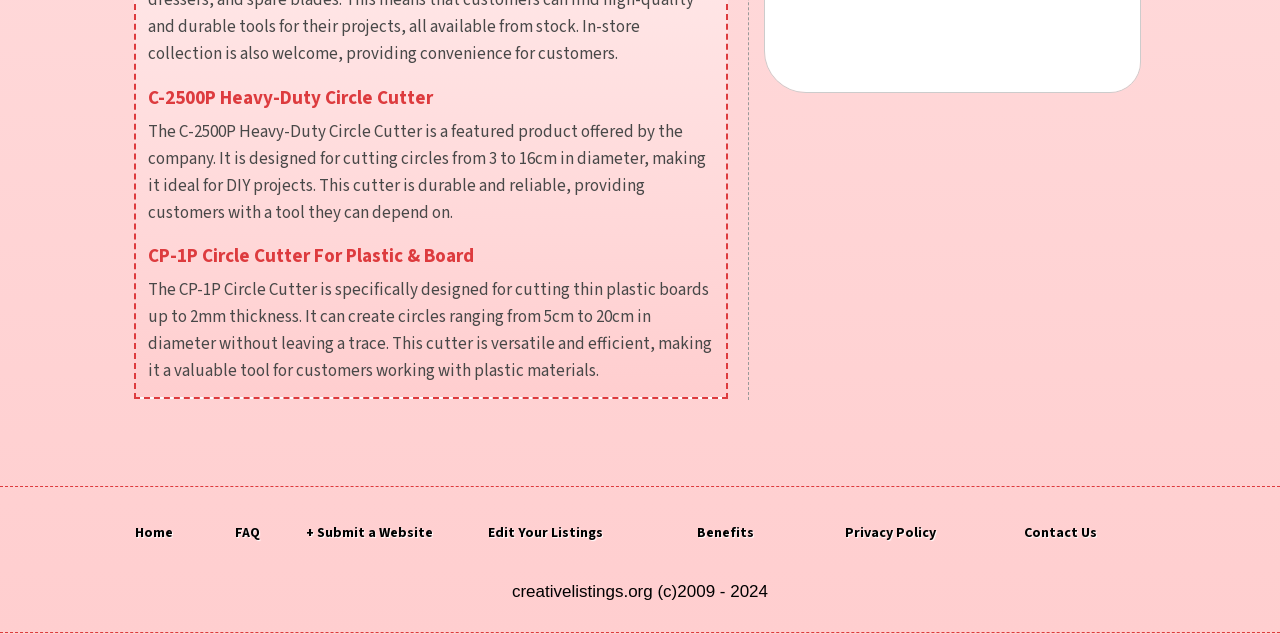Please predict the bounding box coordinates (top-left x, top-left y, bottom-right x, bottom-right y) for the UI element in the screenshot that fits the description: Privacy Policy

[0.66, 0.825, 0.731, 0.857]